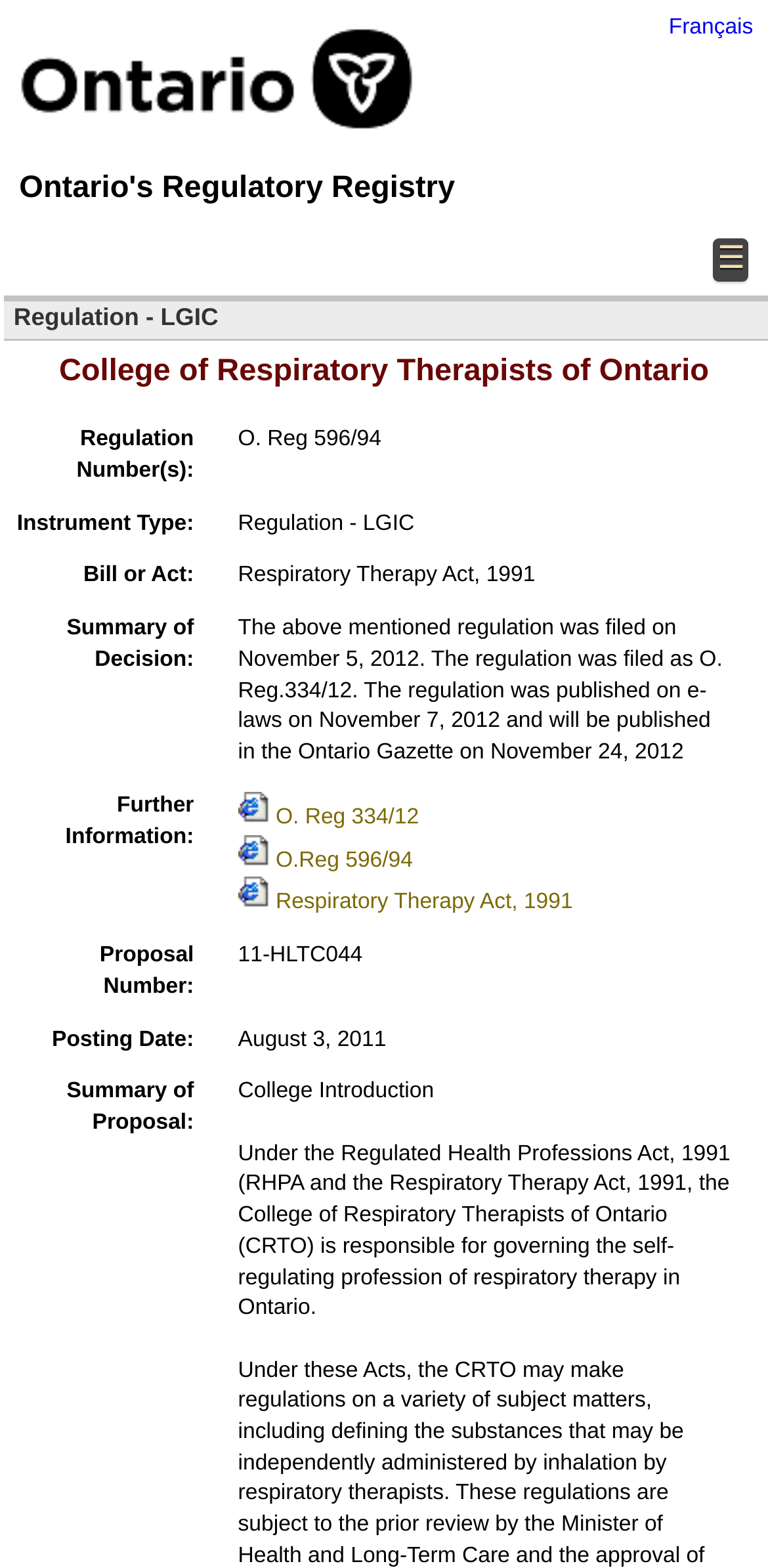Give a short answer using one word or phrase for the question:
What is the bill or act?

Respiratory Therapy Act, 1991